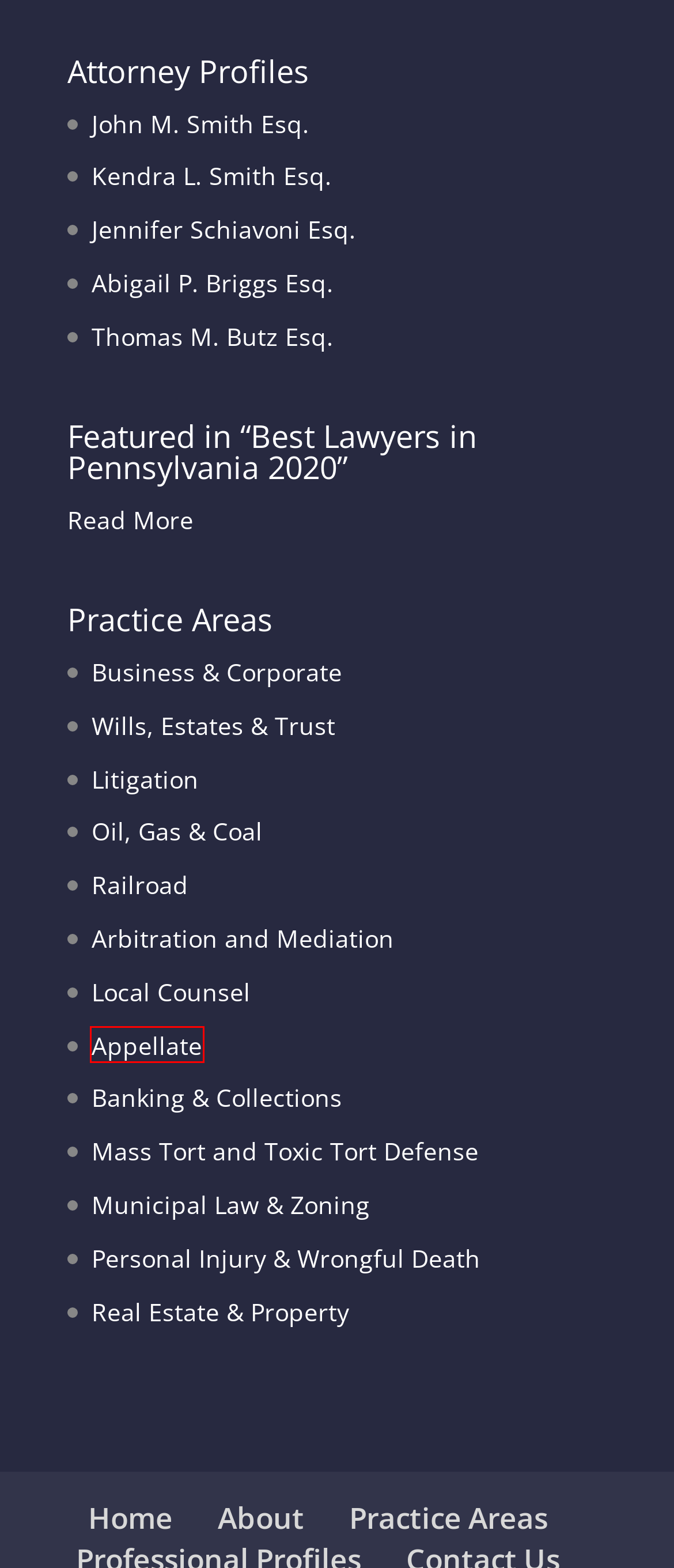You are provided a screenshot of a webpage featuring a red bounding box around a UI element. Choose the webpage description that most accurately represents the new webpage after clicking the element within the red bounding box. Here are the candidates:
A. Jennifer Schiavoni - Smith Butz Law
B. Municipal Law & Zoning - Smith Butz Law
C. Appellate - Smith Butz Law
D. Thomas M. Butz - Smith Butz Law
E. Kendra L. Smith - Smith Butz Law
F. Gas / Oil / Coal - Smith Butz Law
G. Abigail P. Briggs - Smith Butz Law
H. Corporate - Smith Butz Law

C